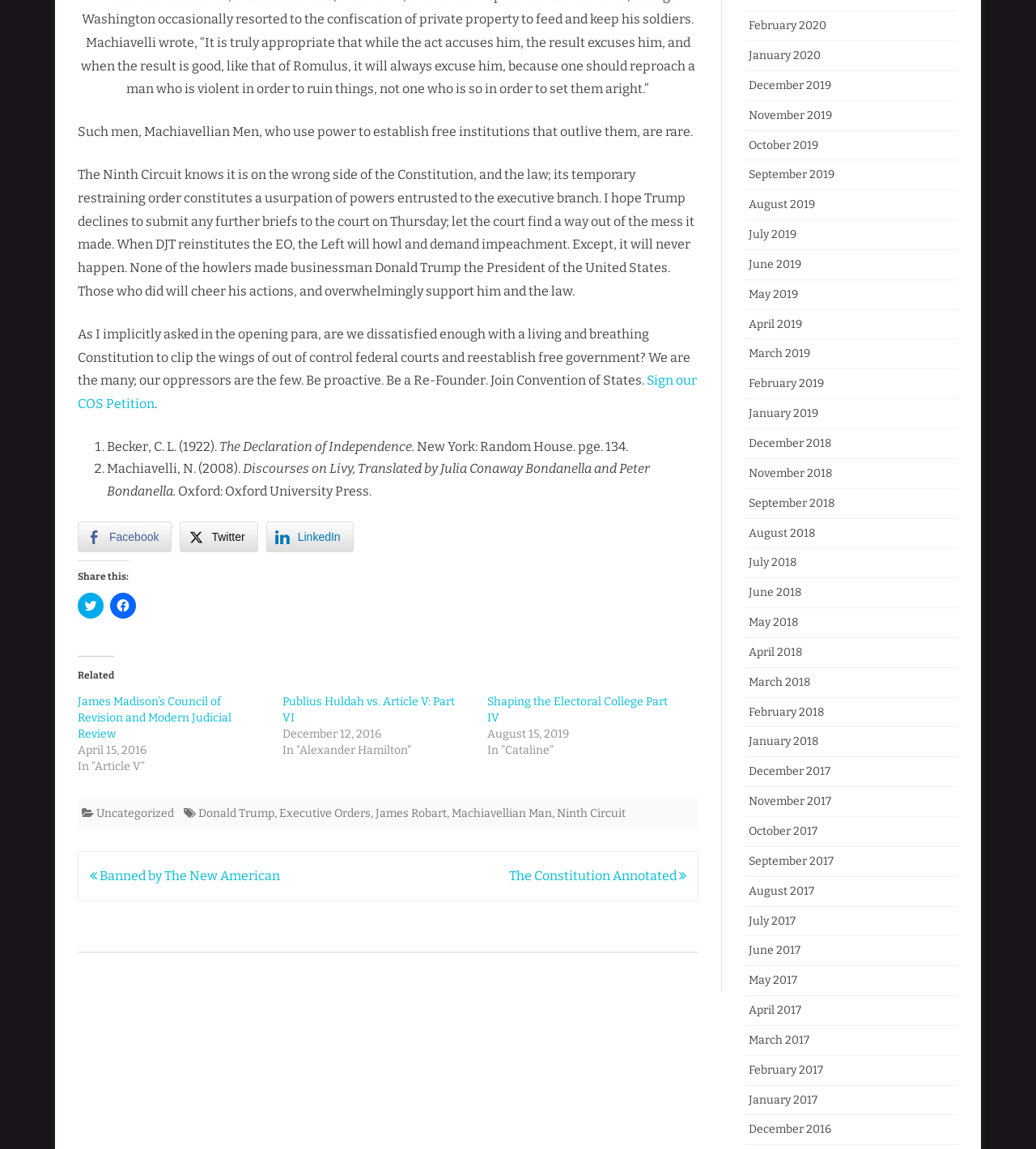Using the provided element description: "Sign our COS Petition", determine the bounding box coordinates of the corresponding UI element in the screenshot.

[0.075, 0.324, 0.673, 0.358]